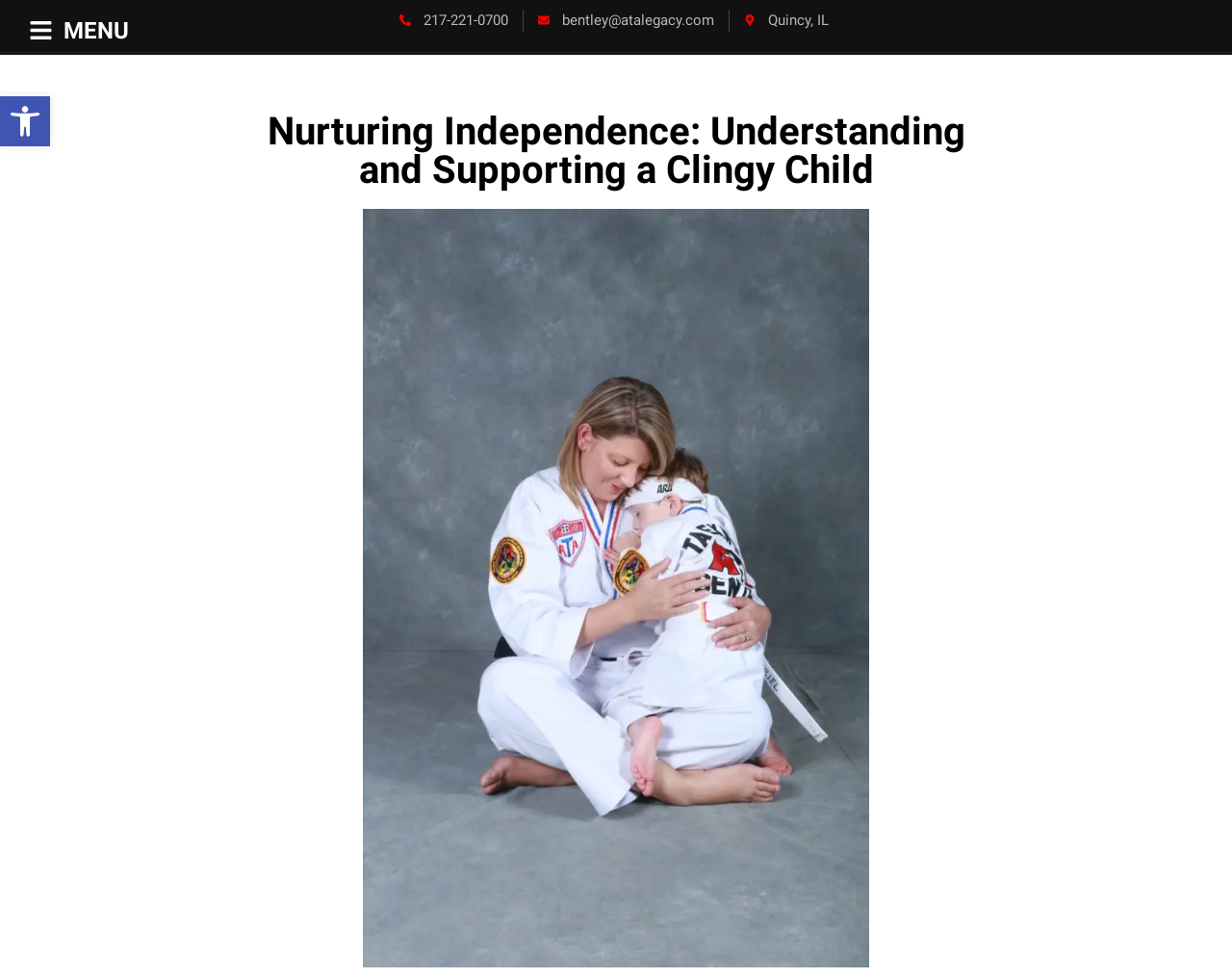Create a detailed narrative of the webpage’s visual and textual elements.

This webpage is about nurturing independence in a clingy child. At the top left corner, there is a link to open the toolbar accessibility tools, accompanied by a small image with the same name. Next to it, a "MENU" link and heading are positioned, with a dropdown link below. 

On the top right side, there are three links providing contact information: a phone number, an email address, and a location in Quincy, IL. 

The main content of the webpage is headed by a title "Nurturing Independence: Understanding and Supporting a Clingy Child", which is centered near the top of the page. Below the title, there is a large image depicting a mother and child in taekwondo uniforms, taking up most of the page's vertical space.